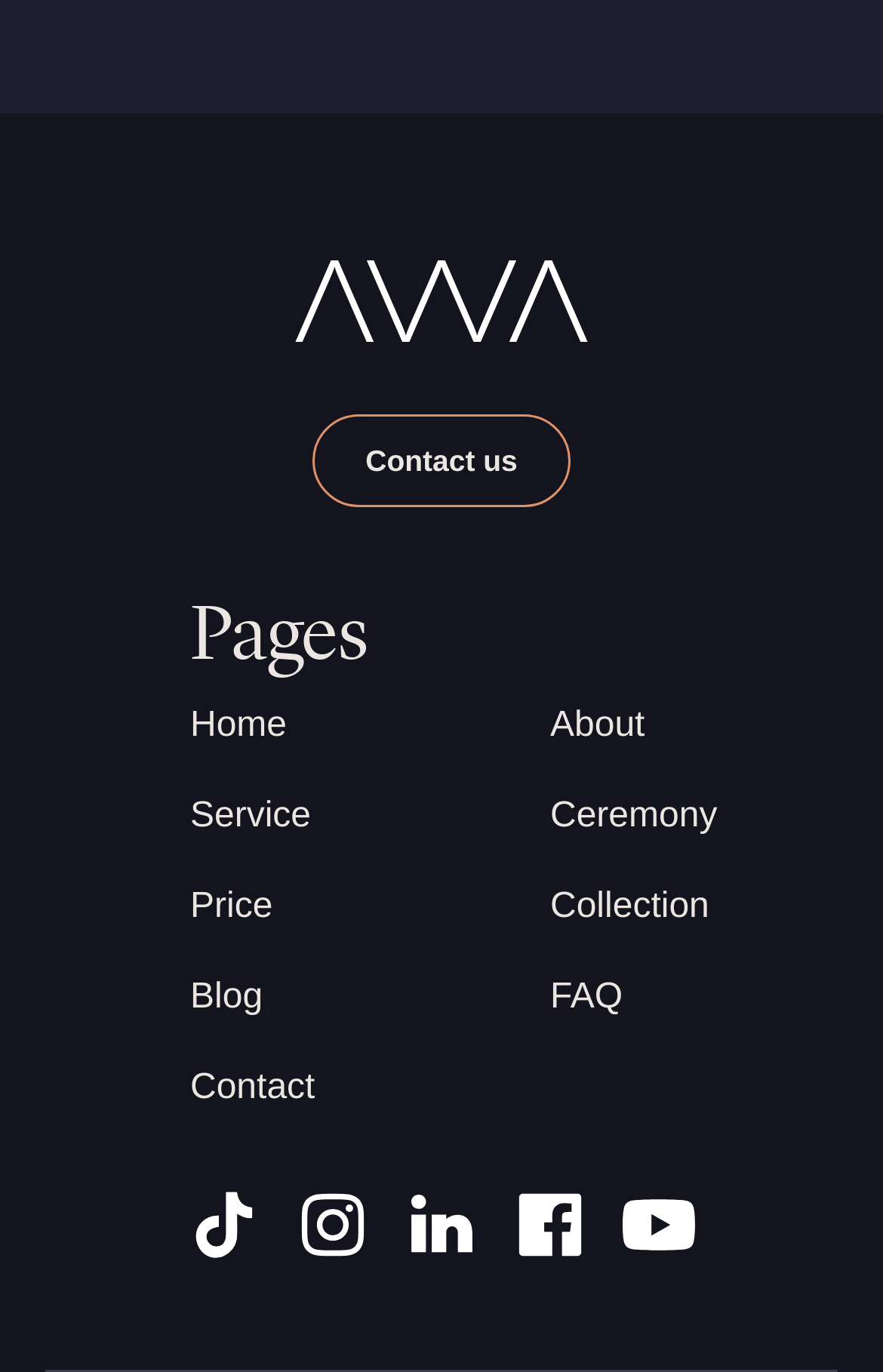Identify the bounding box for the UI element described as: "parent_node: Contact us". Ensure the coordinates are four float numbers between 0 and 1, formatted as [left, top, right, bottom].

[0.333, 0.189, 0.667, 0.249]